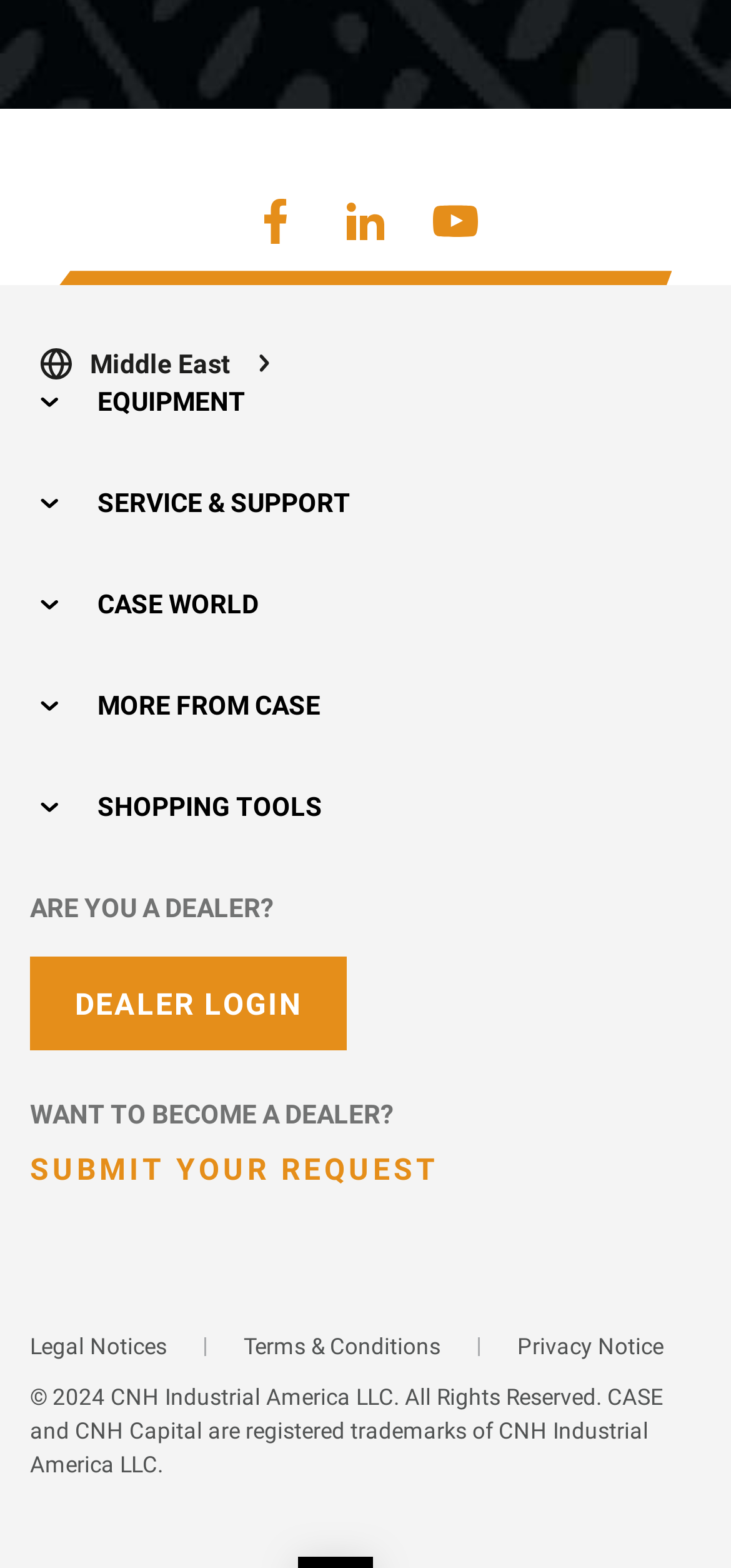Please identify the bounding box coordinates of the element I should click to complete this instruction: 'Login as a dealer'. The coordinates should be given as four float numbers between 0 and 1, like this: [left, top, right, bottom].

[0.041, 0.61, 0.474, 0.67]